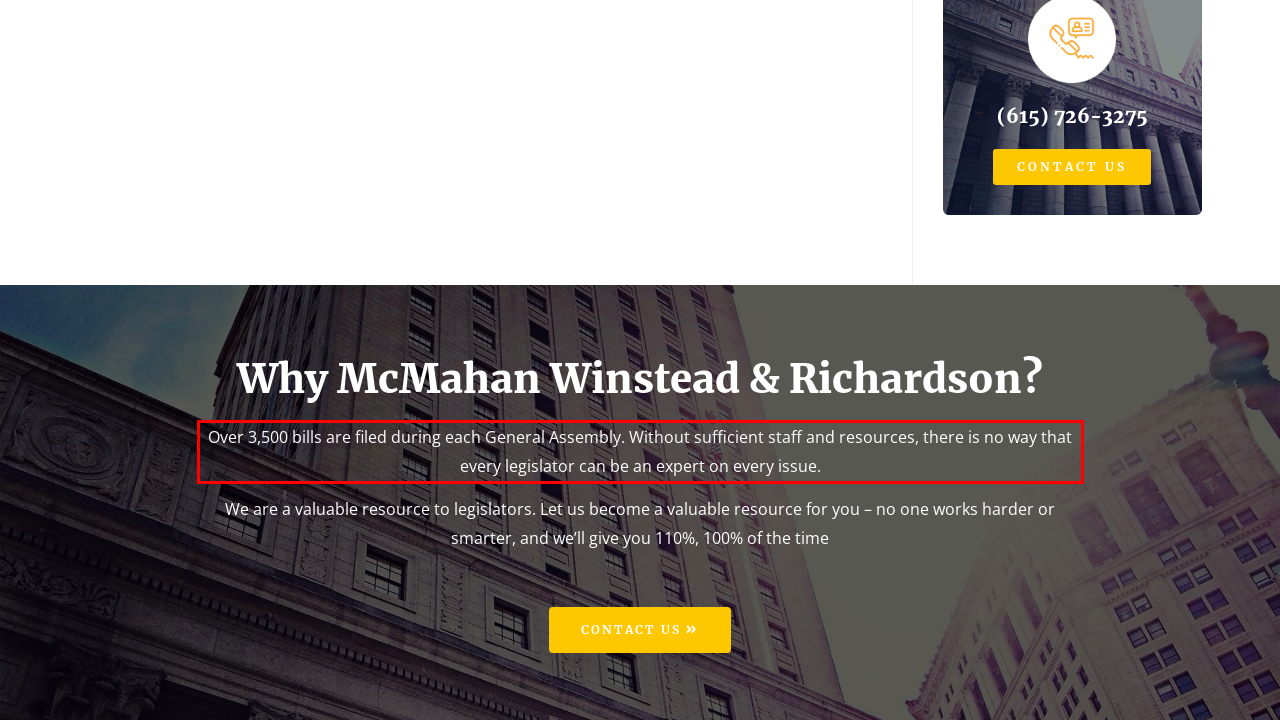Examine the screenshot of the webpage, locate the red bounding box, and perform OCR to extract the text contained within it.

Over 3,500 bills are filed during each General Assembly. Without sufficient staff and resources, there is no way that every legislator can be an expert on every issue.